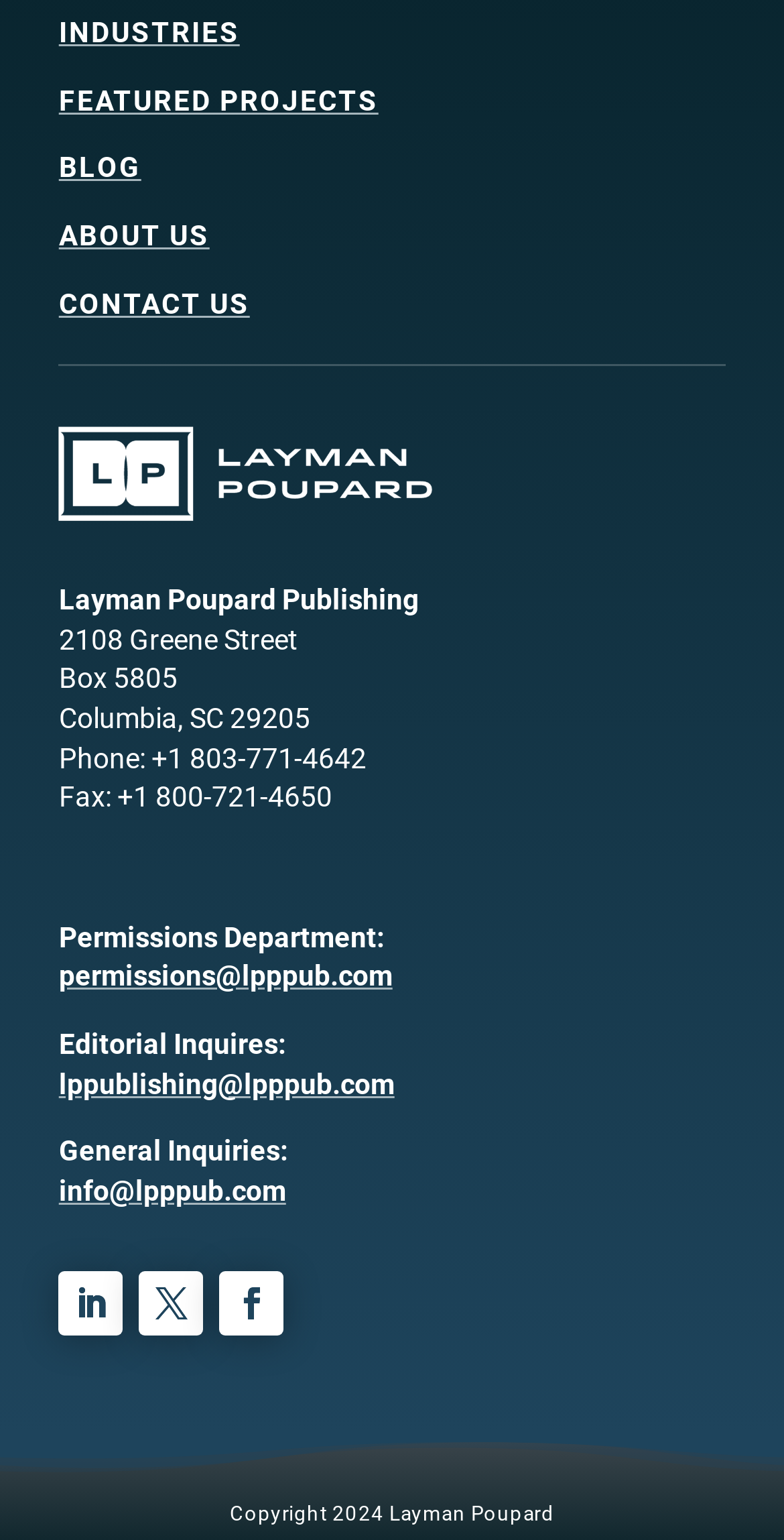What is the address of the company?
Please provide a comprehensive and detailed answer to the question.

The address of the company can be found in the StaticText elements with the texts '2108 Greene Street', 'Box 5805', and 'Columbia, SC 29205' located in the contact information section of the webpage.